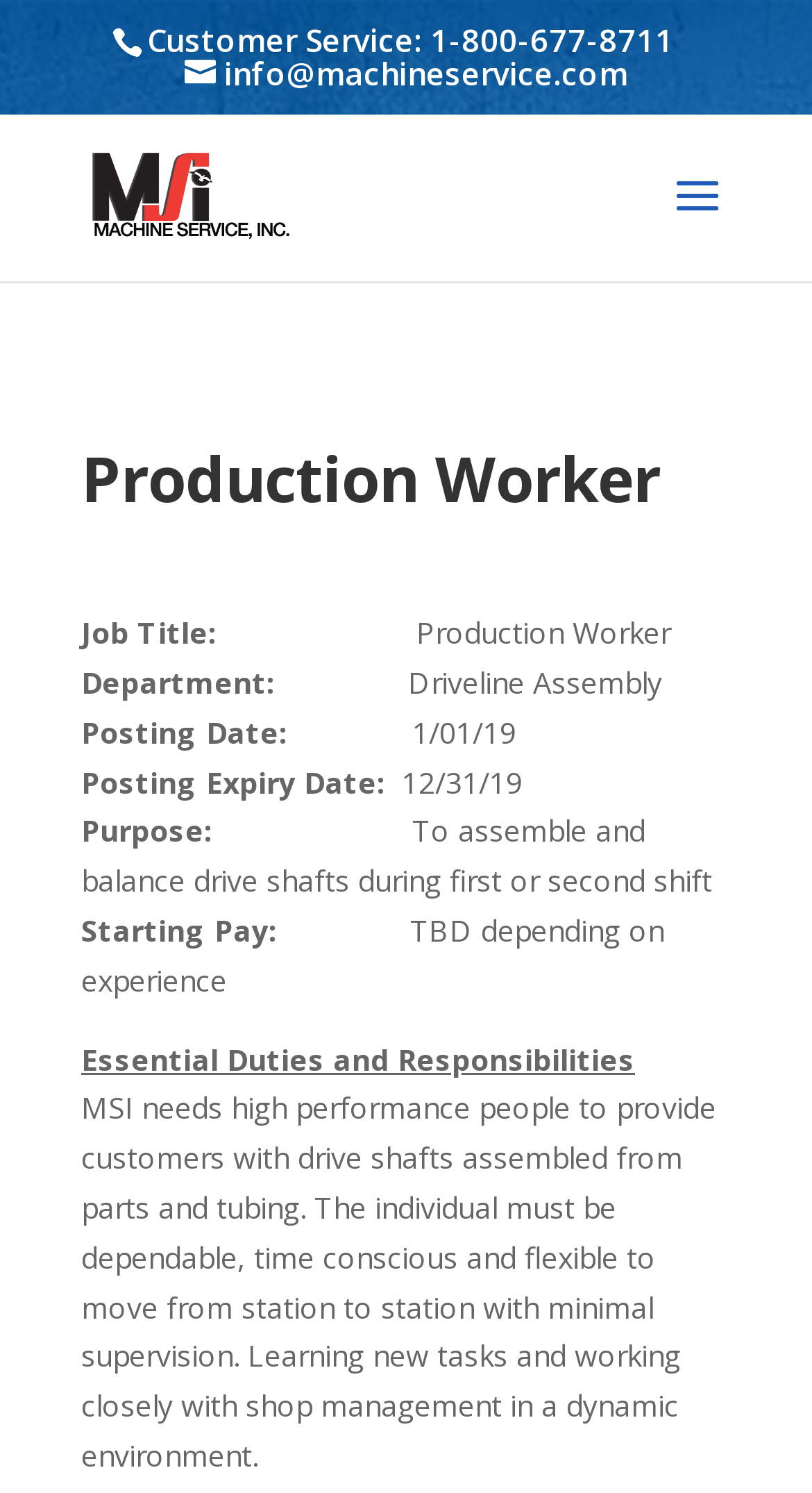What is the department of the production worker?
Answer with a single word or short phrase according to what you see in the image.

Driveline Assembly